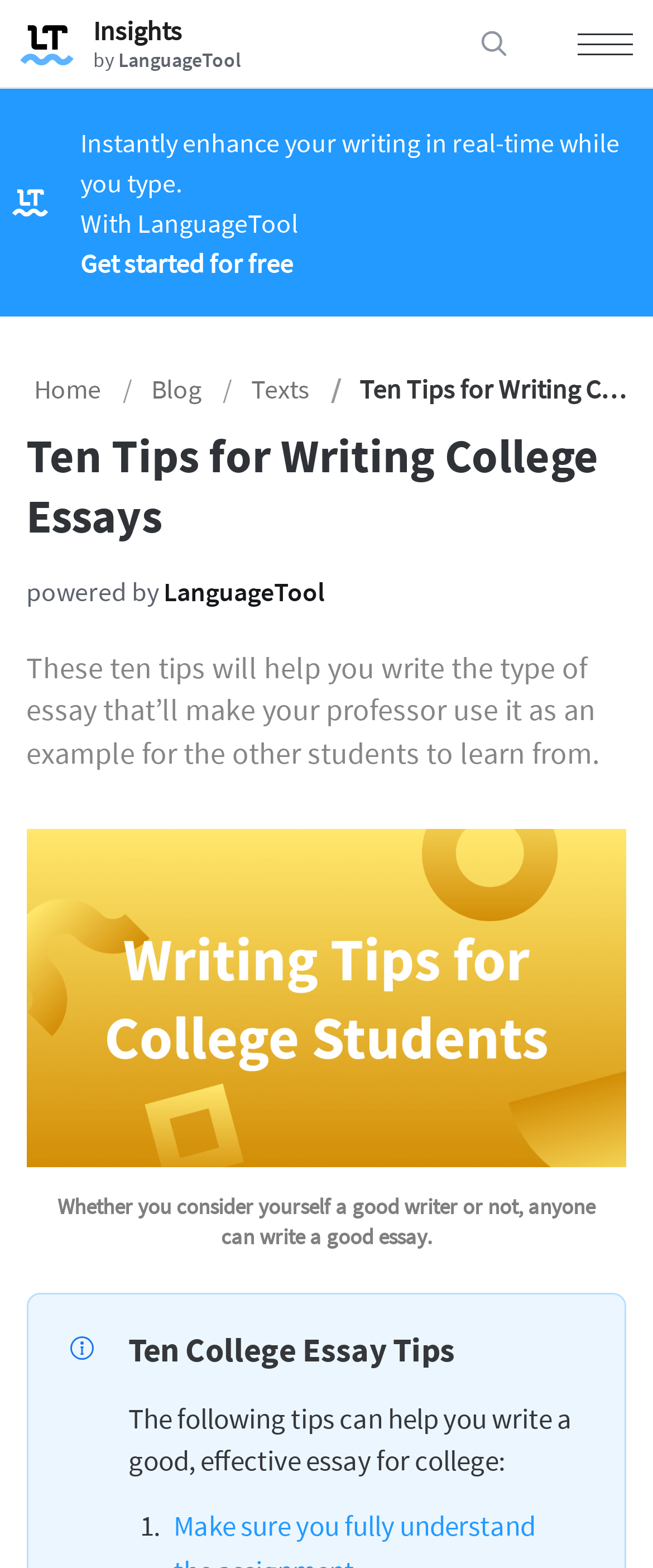What is the main heading of this webpage? Please extract and provide it.

Ten Tips for Writing College Essays